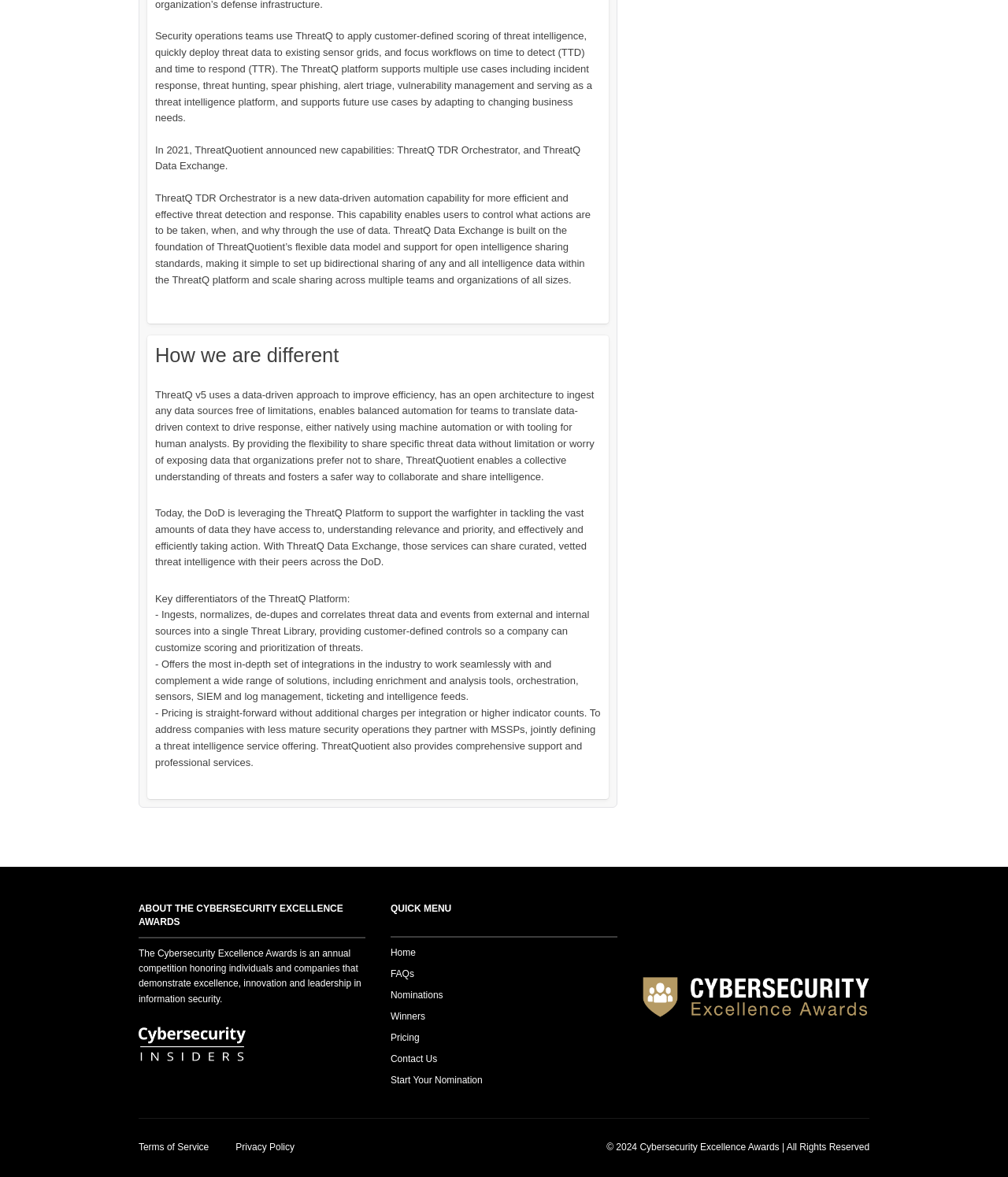Show the bounding box coordinates of the region that should be clicked to follow the instruction: "Click on 'Home'."

[0.387, 0.804, 0.613, 0.822]